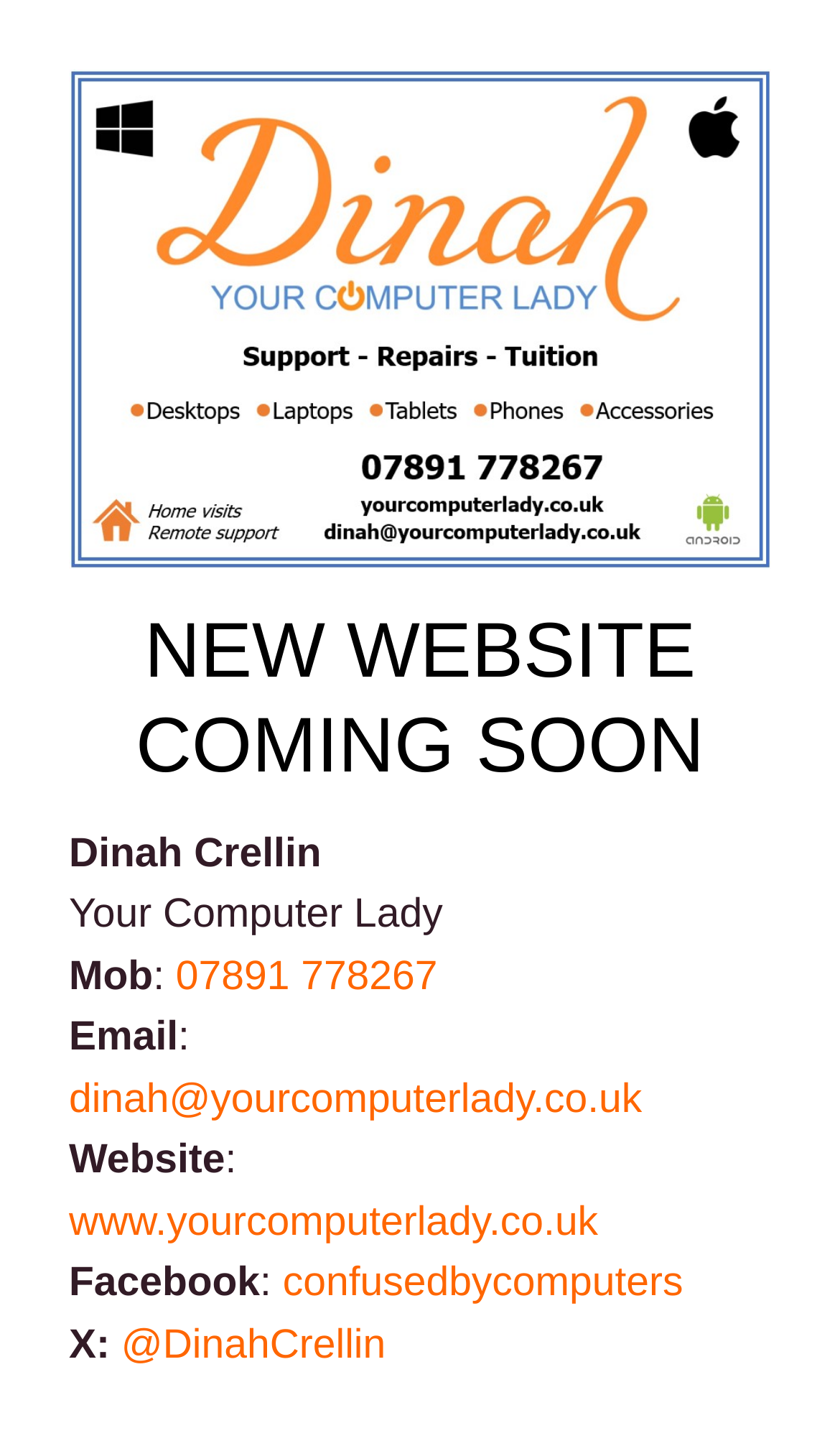Determine the bounding box coordinates for the UI element with the following description: "91 778267". The coordinates should be four float numbers between 0 and 1, represented as [left, top, right, bottom].

[0.291, 0.66, 0.521, 0.691]